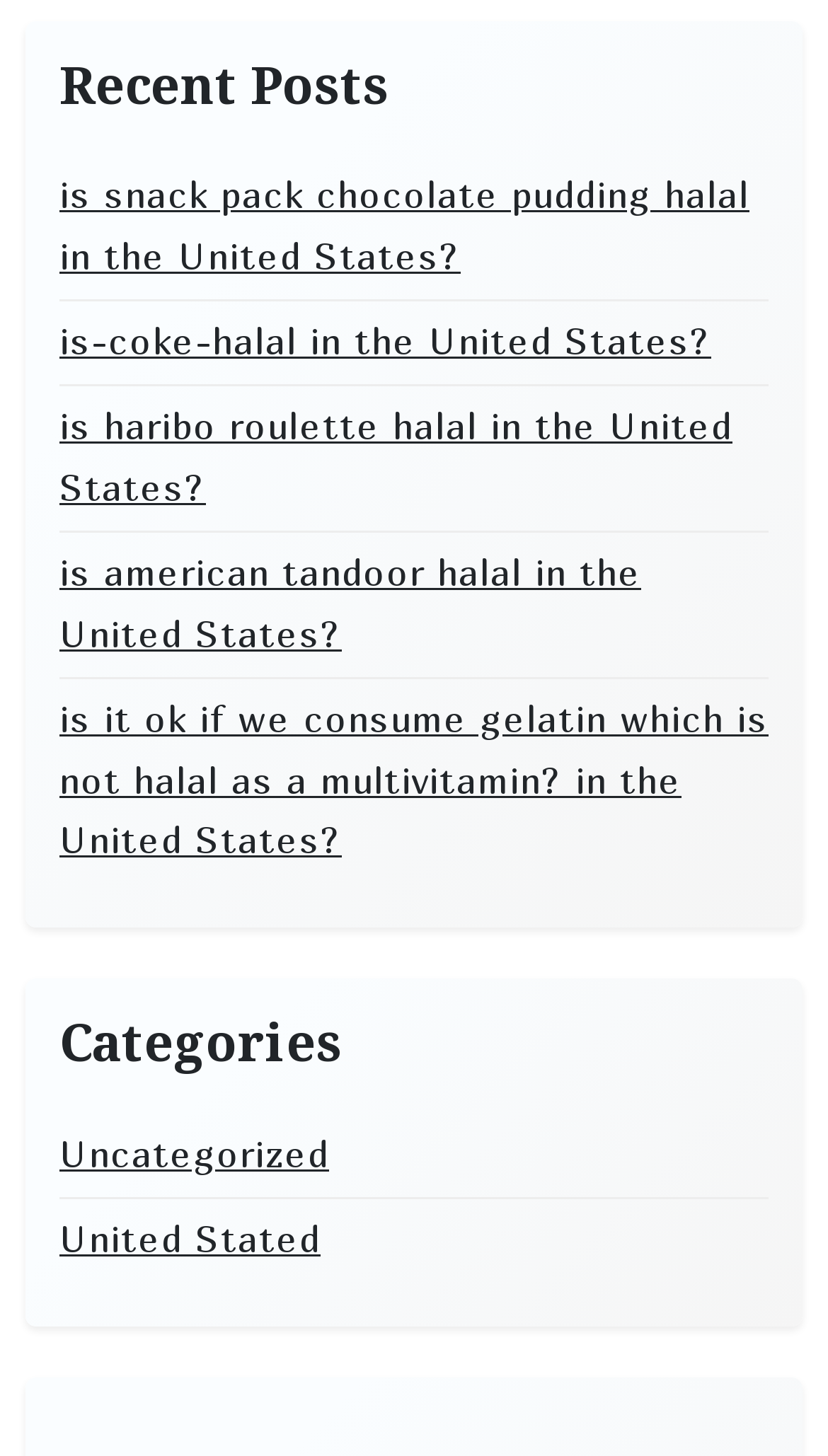Determine the bounding box of the UI component based on this description: "Uncategorized". The bounding box coordinates should be four float values between 0 and 1, i.e., [left, top, right, bottom].

[0.072, 0.773, 0.397, 0.815]